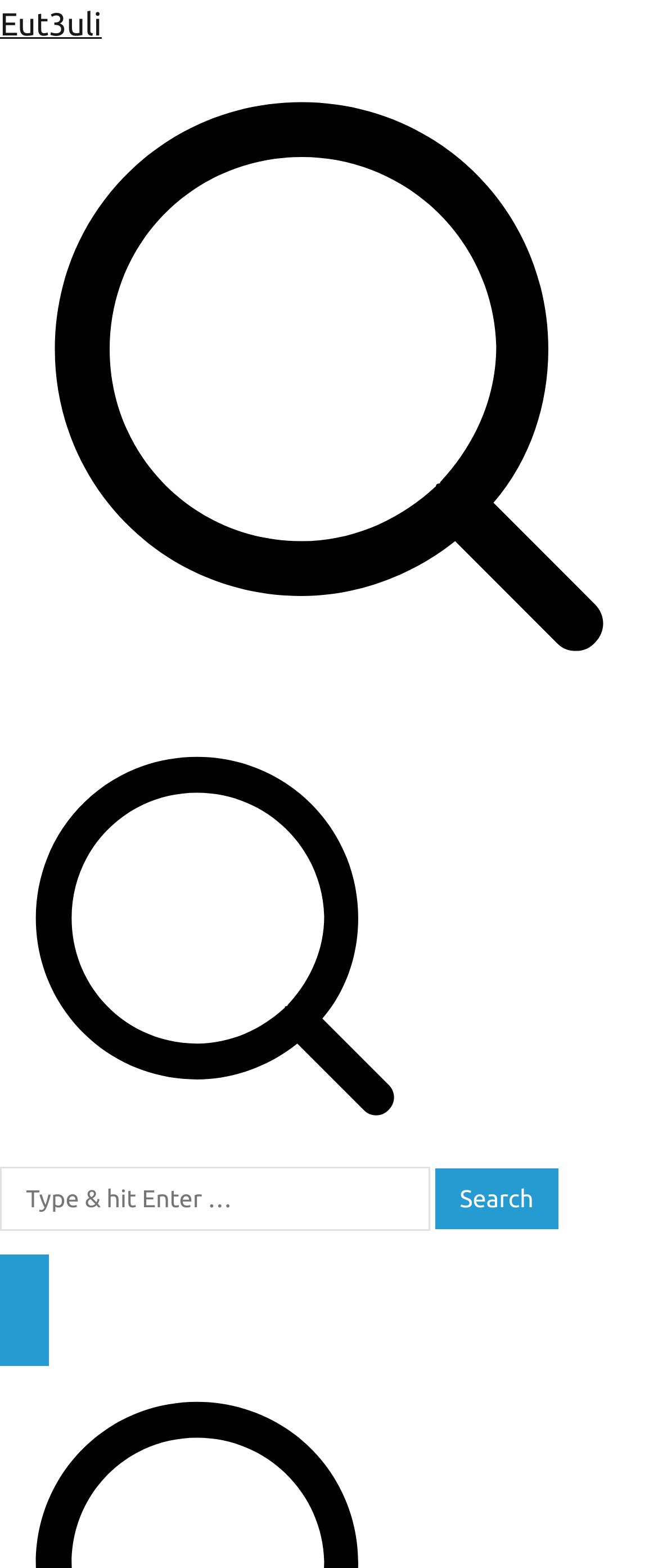Provide a brief response to the question using a single word or phrase: 
Is there an image related to video poker on this webpage?

Yes